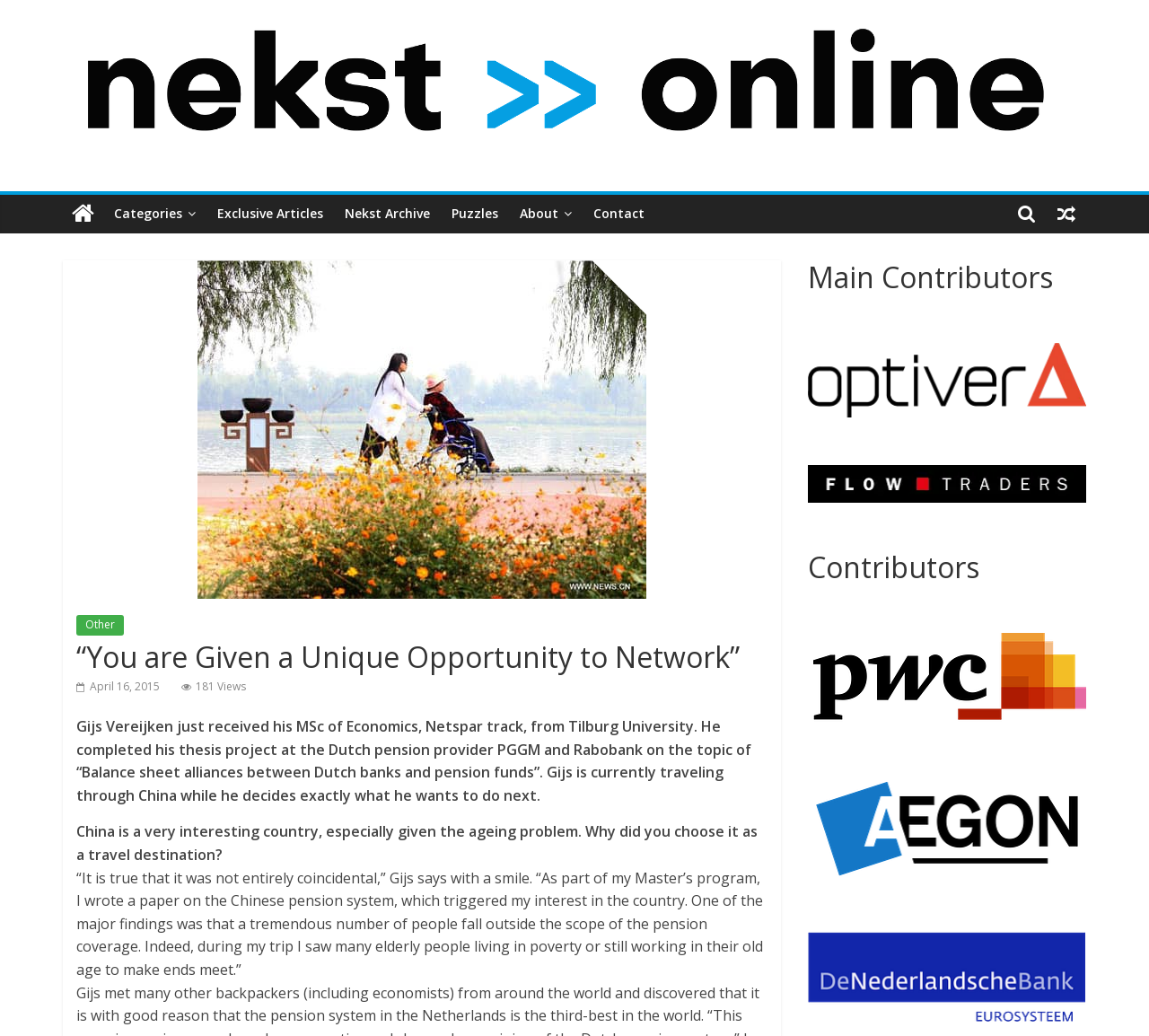Using the information from the screenshot, answer the following question thoroughly:
What is the name of the magazine?

The name of the magazine can be found in the top-left corner of the webpage, where it says 'The website of Nekst, the magazine of Asset | Econometrics'.